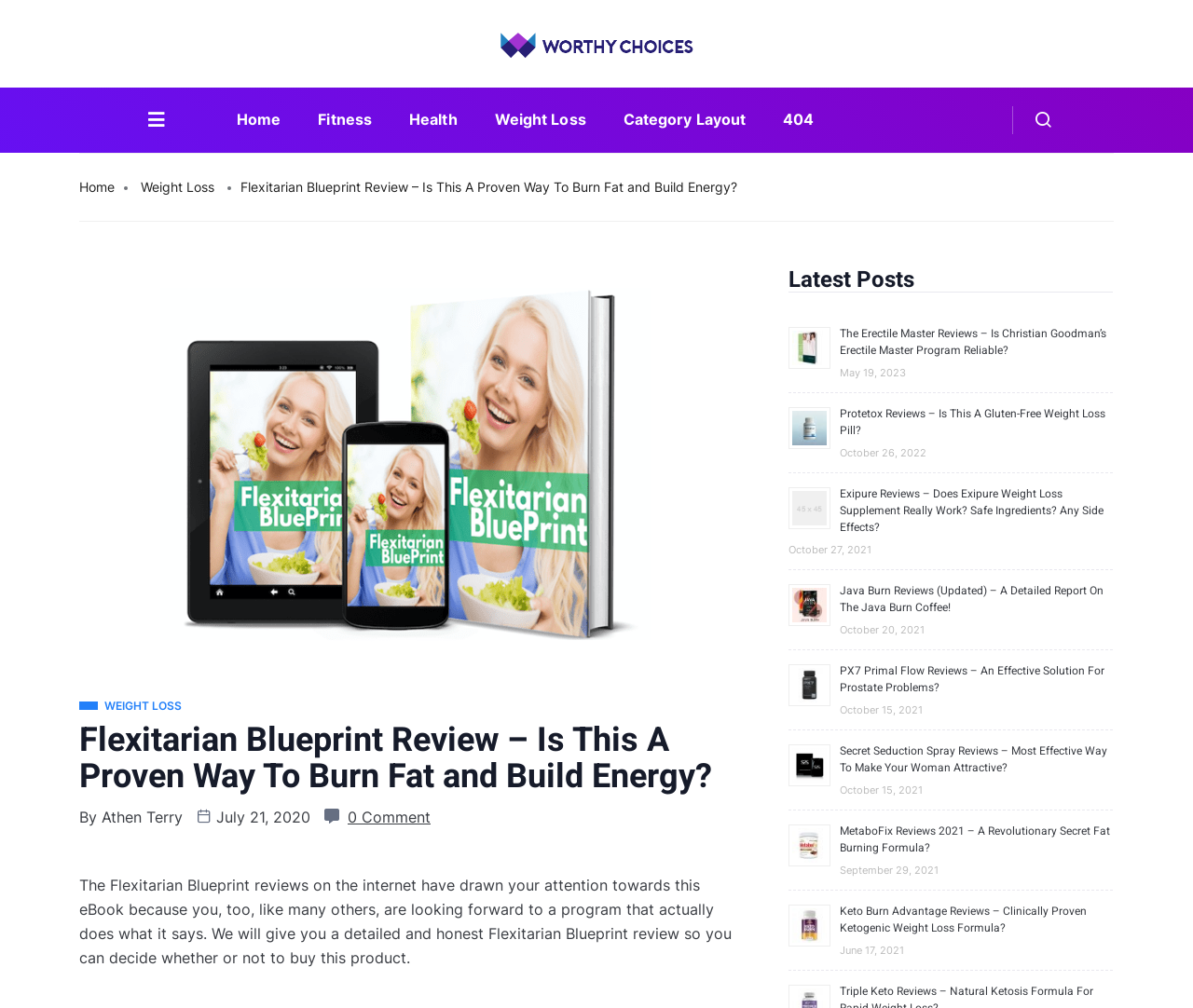Please locate the UI element described by "Search Engine Optimization (SEO)" and provide its bounding box coordinates.

None